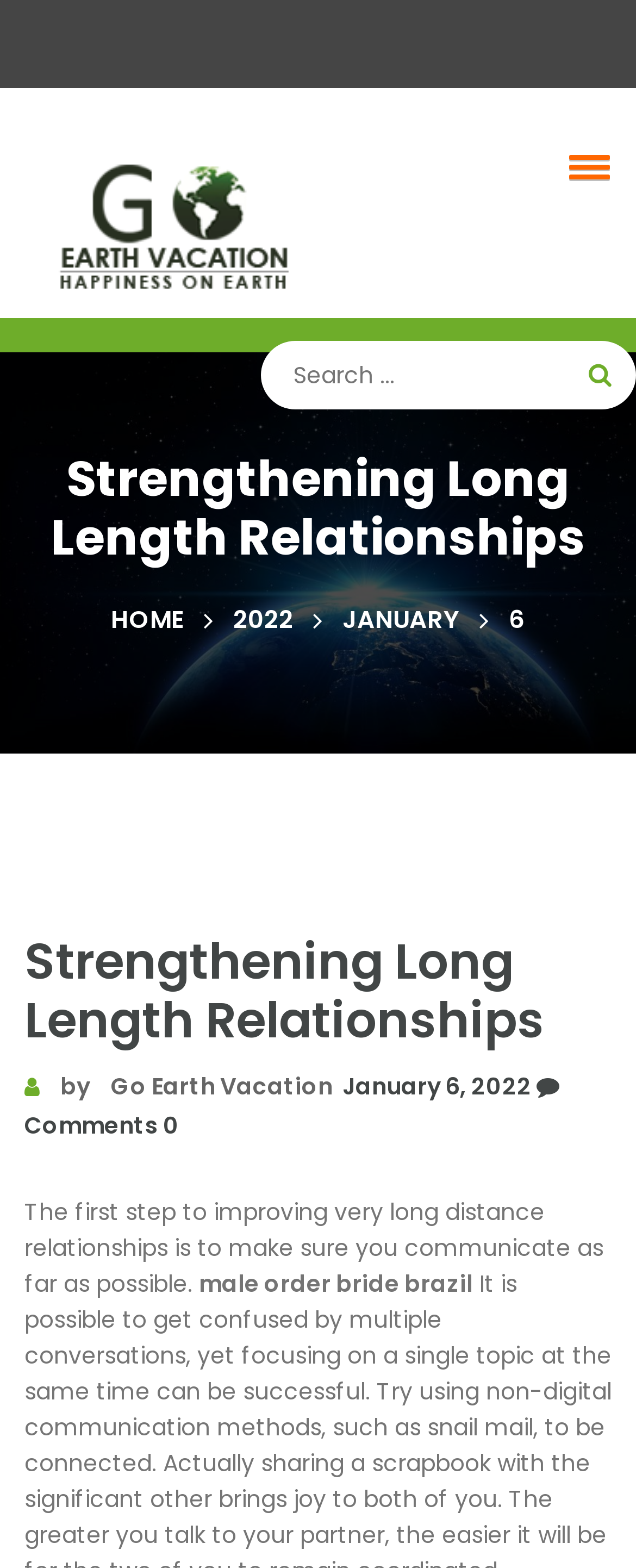Please provide the bounding box coordinates for the UI element as described: "alt="Go Earth Vacation"". The coordinates must be four floats between 0 and 1, represented as [left, top, right, bottom].

[0.038, 0.103, 0.5, 0.186]